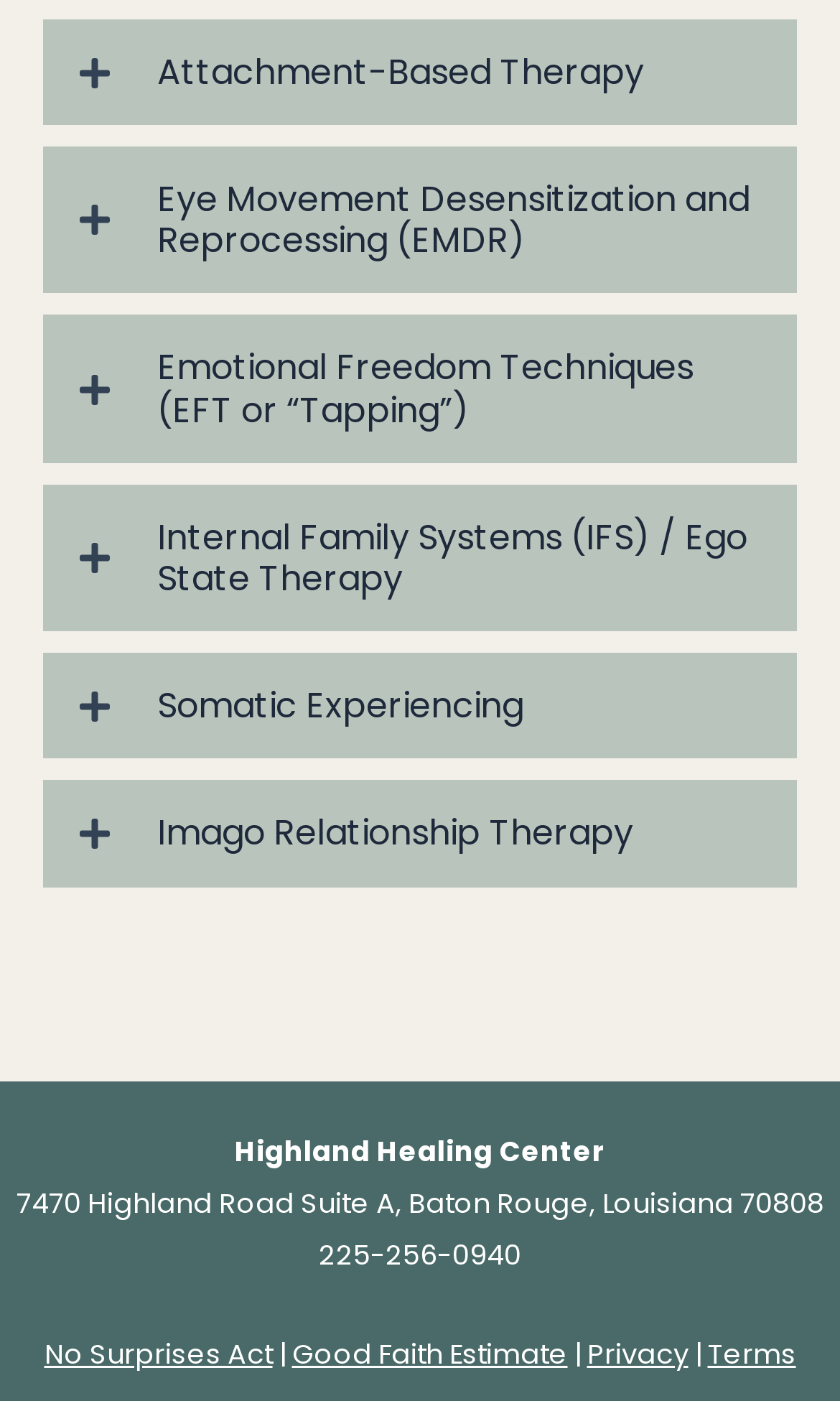Please give a short response to the question using one word or a phrase:
How many links are there at the bottom of the page?

4